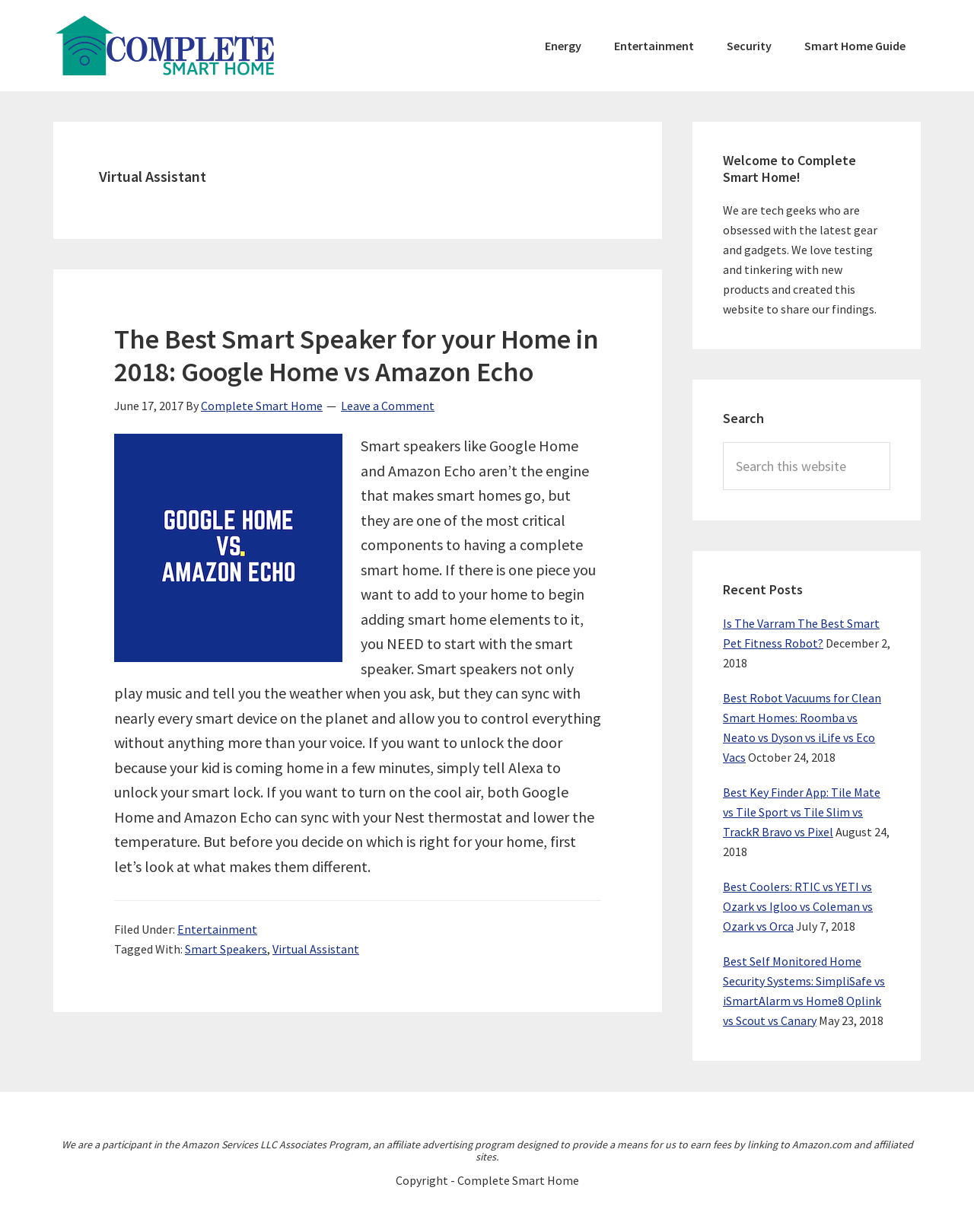Kindly determine the bounding box coordinates for the clickable area to achieve the given instruction: "Click on the 'Leave a Comment' link".

[0.35, 0.323, 0.446, 0.336]